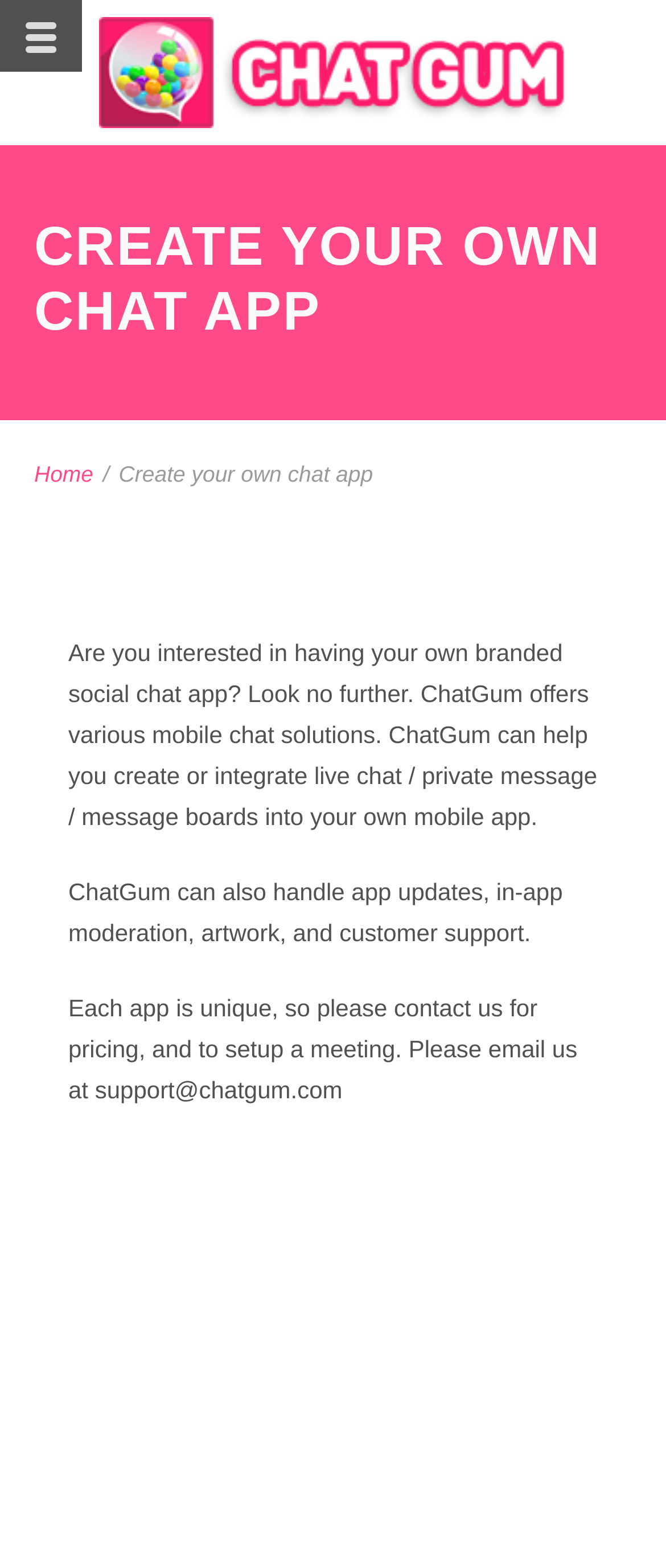Use the details in the image to answer the question thoroughly: 
What services does ChatGum provide?

According to the webpage, ChatGum can handle app updates, in-app moderation, artwork, and customer support, in addition to creating branded chat apps. This implies that ChatGum provides a range of services to support its clients.